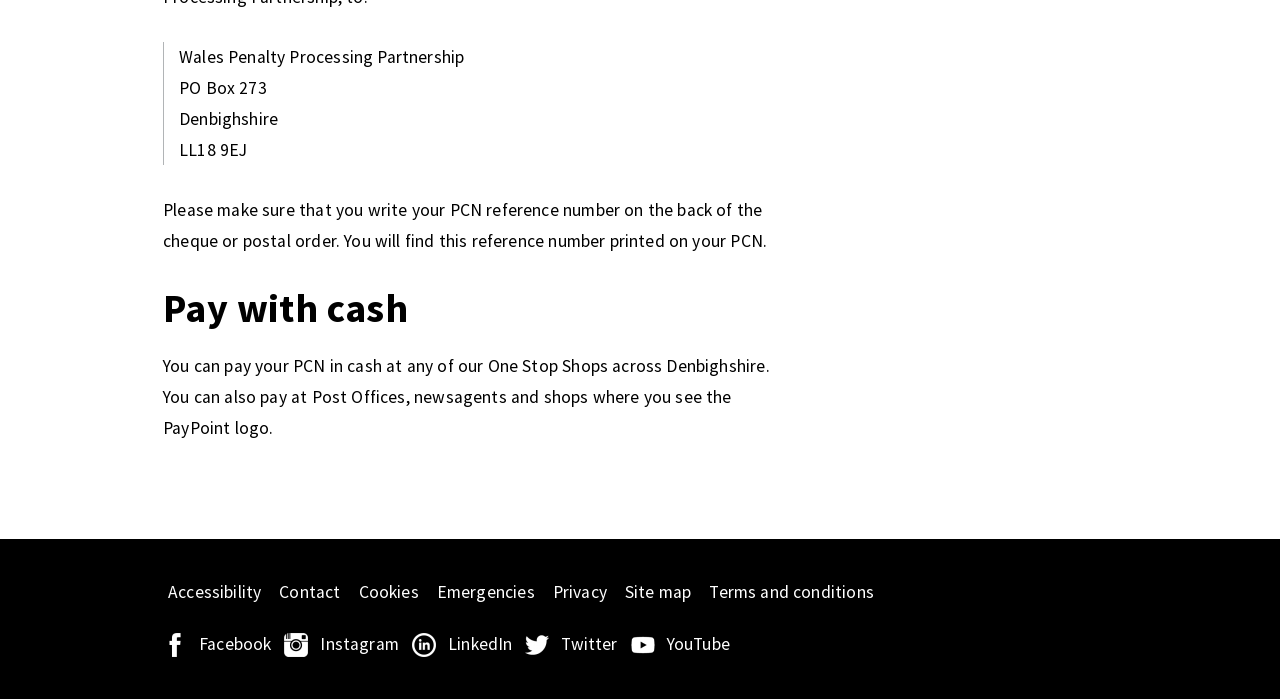Find the bounding box coordinates of the element you need to click on to perform this action: 'Click 'Facebook''. The coordinates should be represented by four float values between 0 and 1, in the format [left, top, right, bottom].

[0.127, 0.903, 0.216, 0.942]